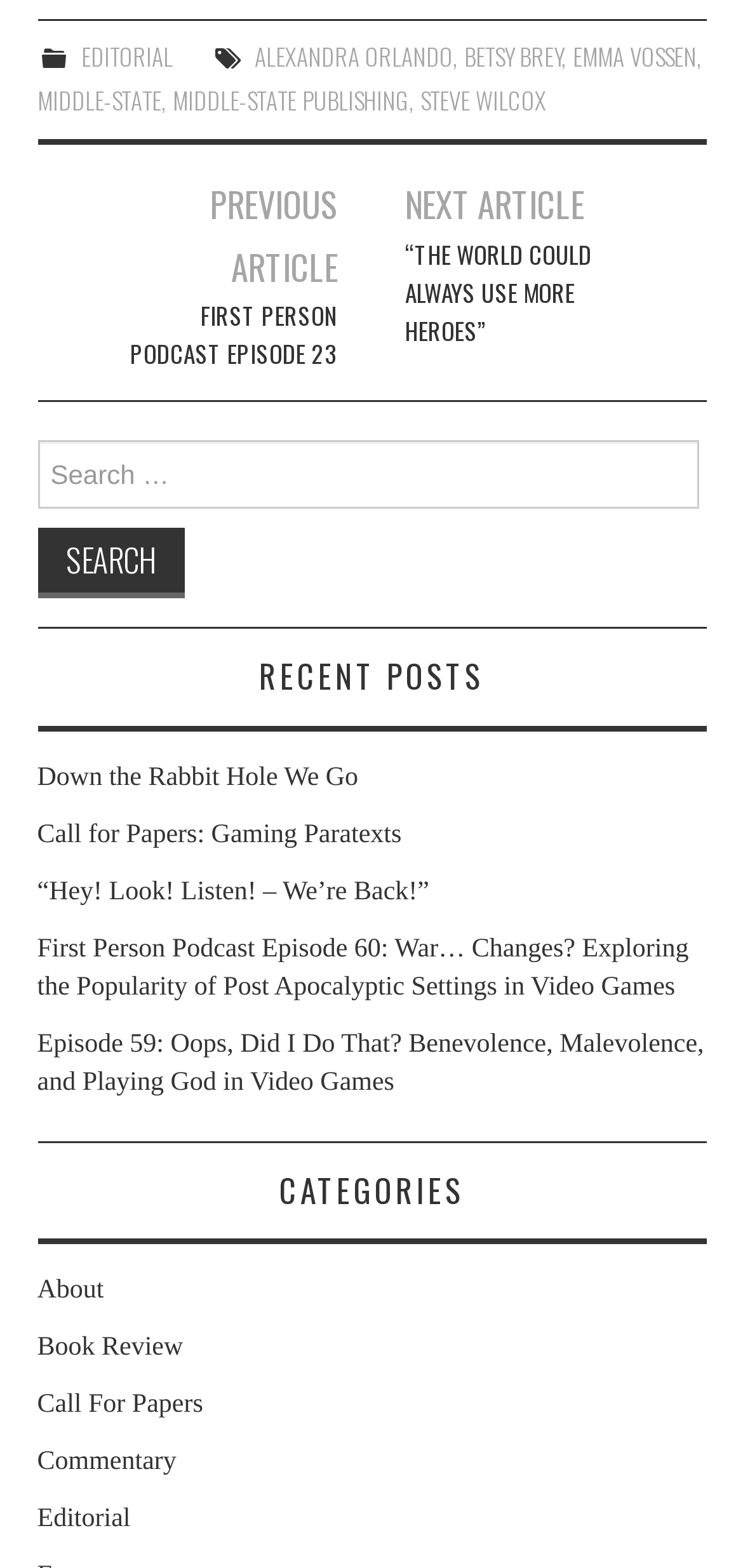Identify the bounding box coordinates of the region that should be clicked to execute the following instruction: "Read the editorial by ALEXANDRA ORLANDO".

[0.343, 0.025, 0.61, 0.048]